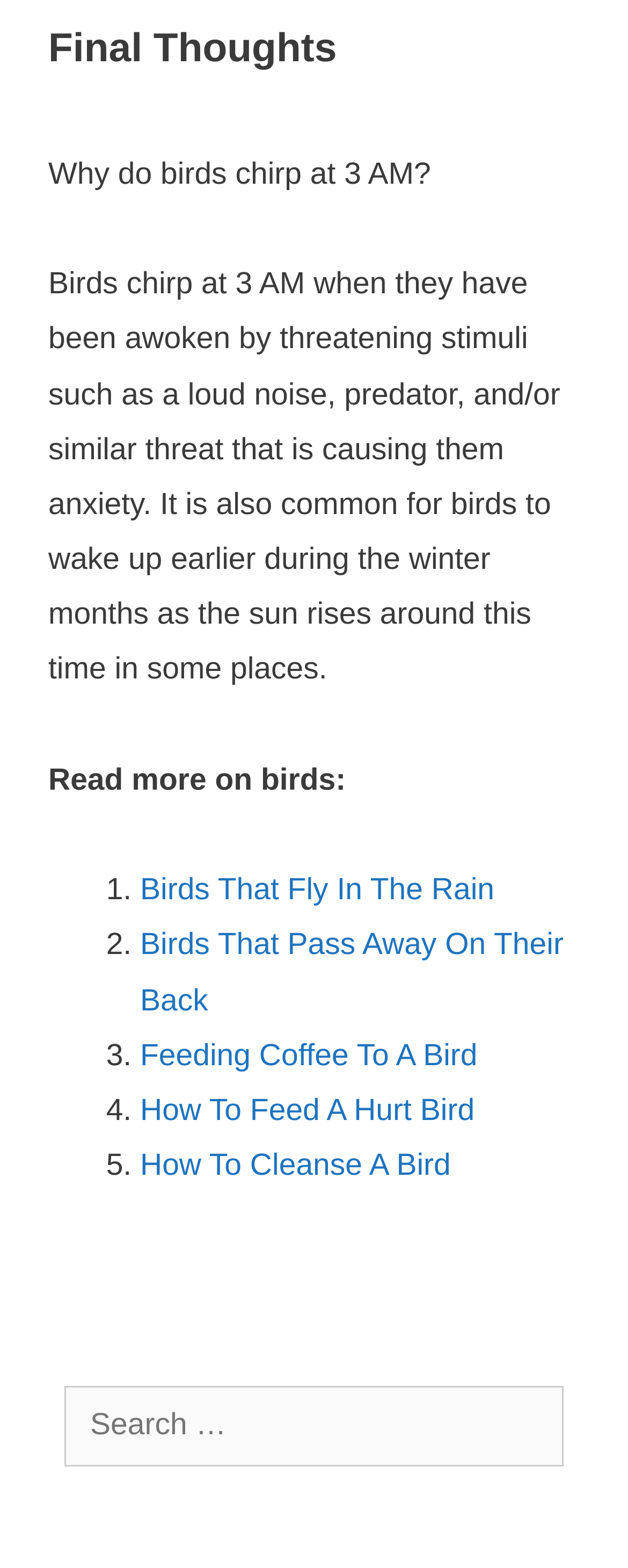Utilize the information from the image to answer the question in detail:
How many paragraphs are in the main content?

The main content on the webpage consists of two paragraphs, the first asking the question 'Why do birds chirp at 3 AM?' and the second providing a detailed answer to this question.